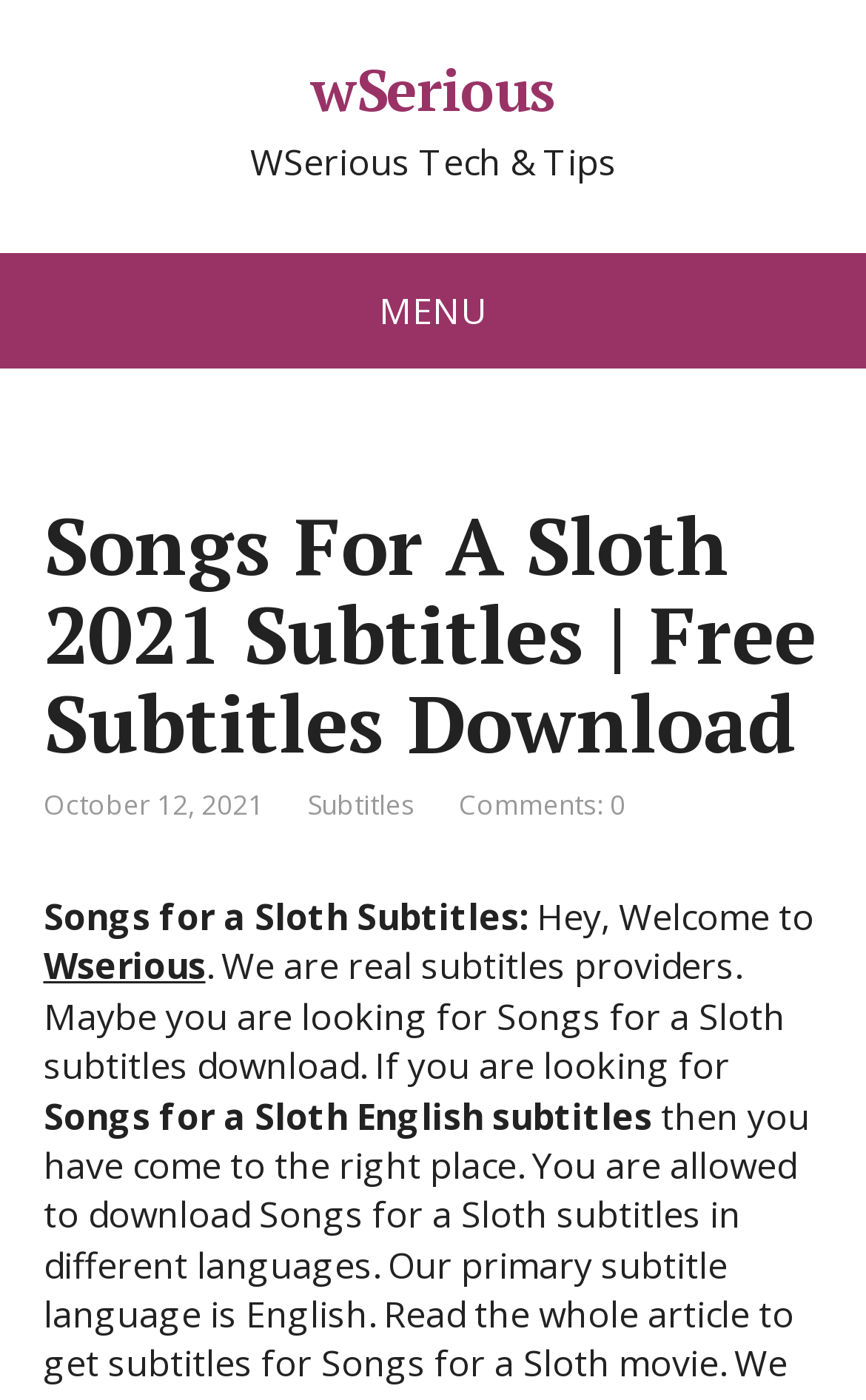From the element description Comments: 0, predict the bounding box coordinates of the UI element. The coordinates must be specified in the format (top-left x, top-left y, bottom-right x, bottom-right y) and should be within the 0 to 1 range.

[0.529, 0.562, 0.722, 0.588]